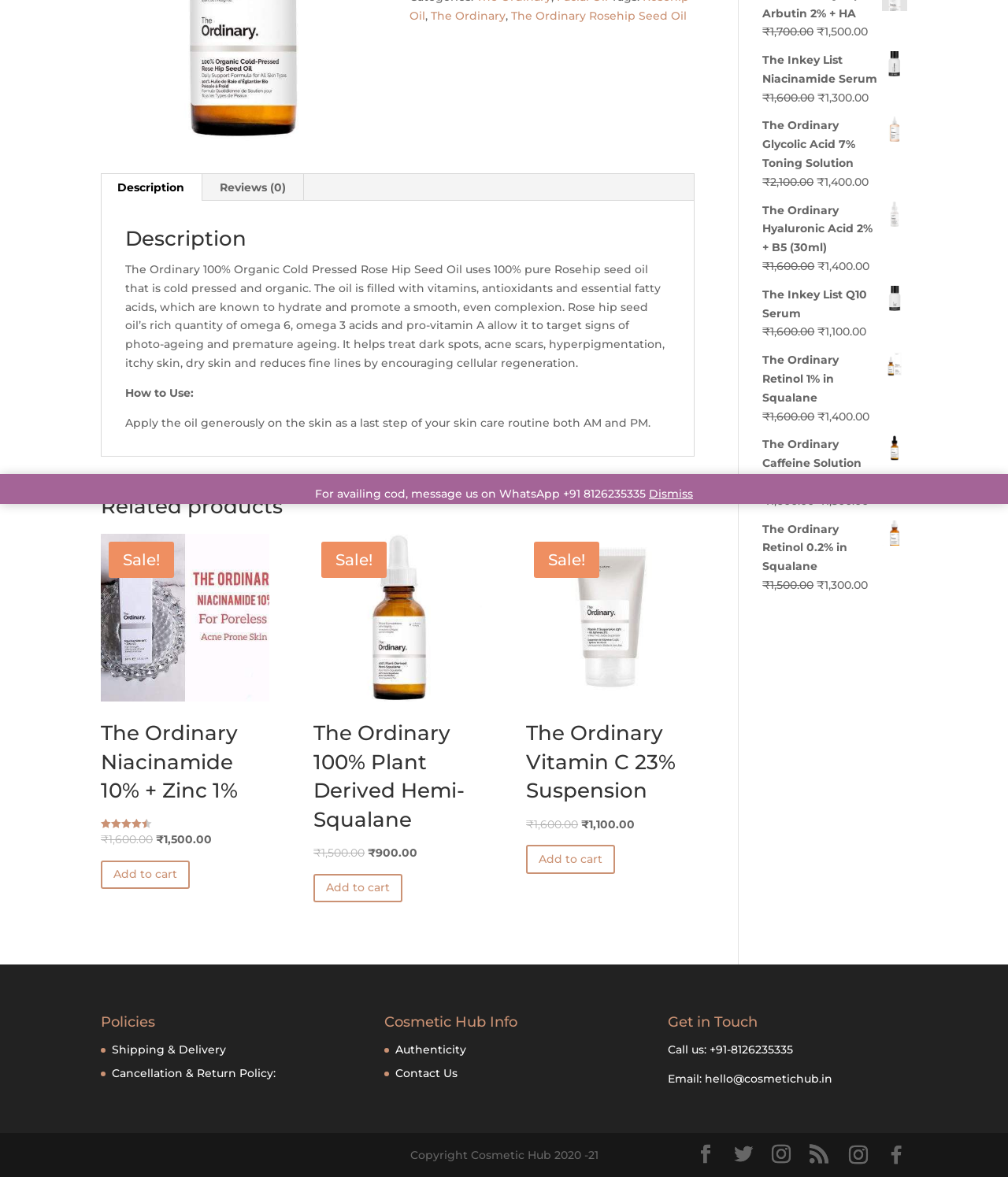Find the bounding box coordinates for the UI element whose description is: "The Inkey List Niacinamide Serum". The coordinates should be four float numbers between 0 and 1, in the format [left, top, right, bottom].

[0.756, 0.043, 0.9, 0.075]